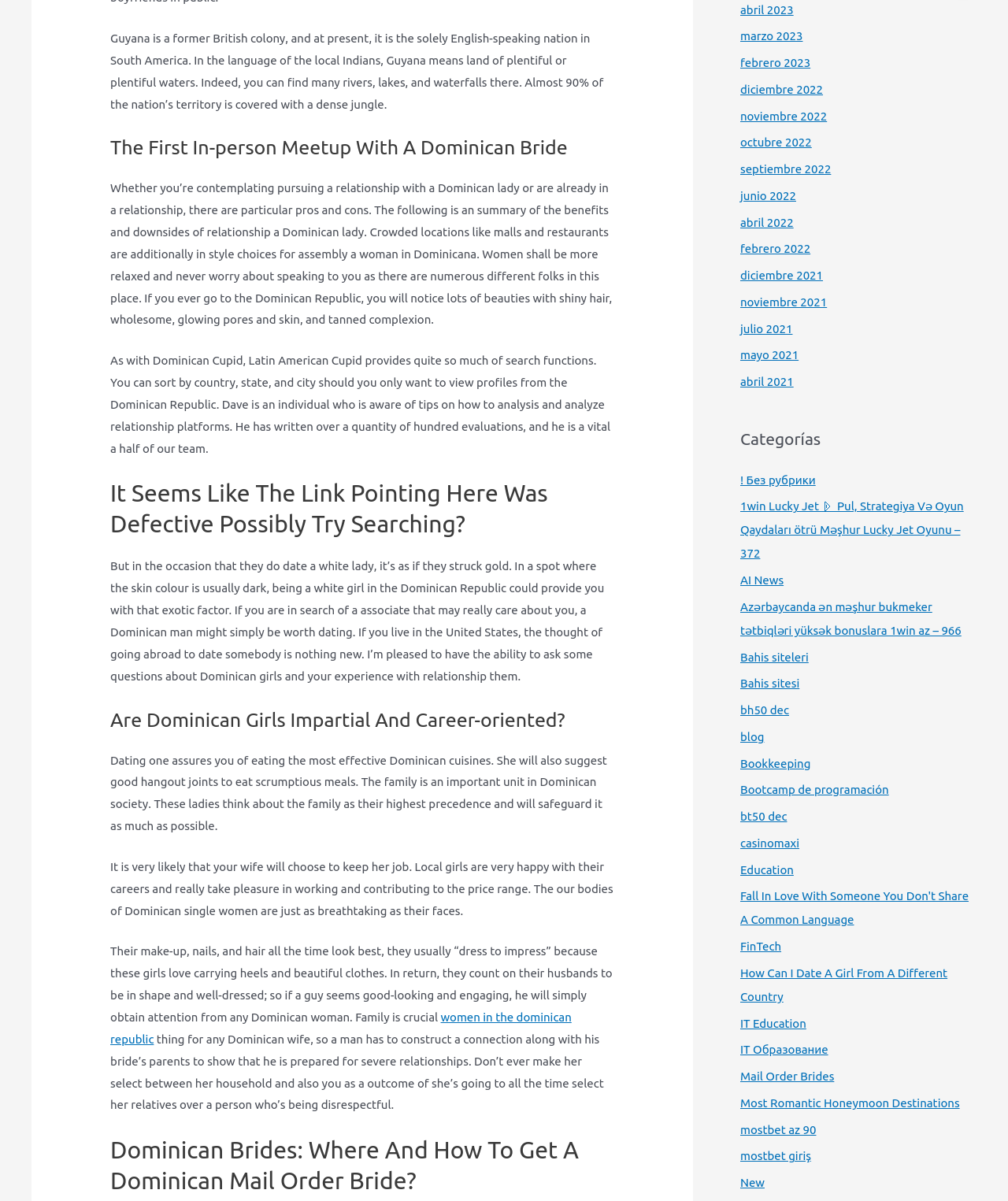Could you highlight the region that needs to be clicked to execute the instruction: "Click the link to learn about women in the Dominican Republic"?

[0.109, 0.841, 0.567, 0.871]